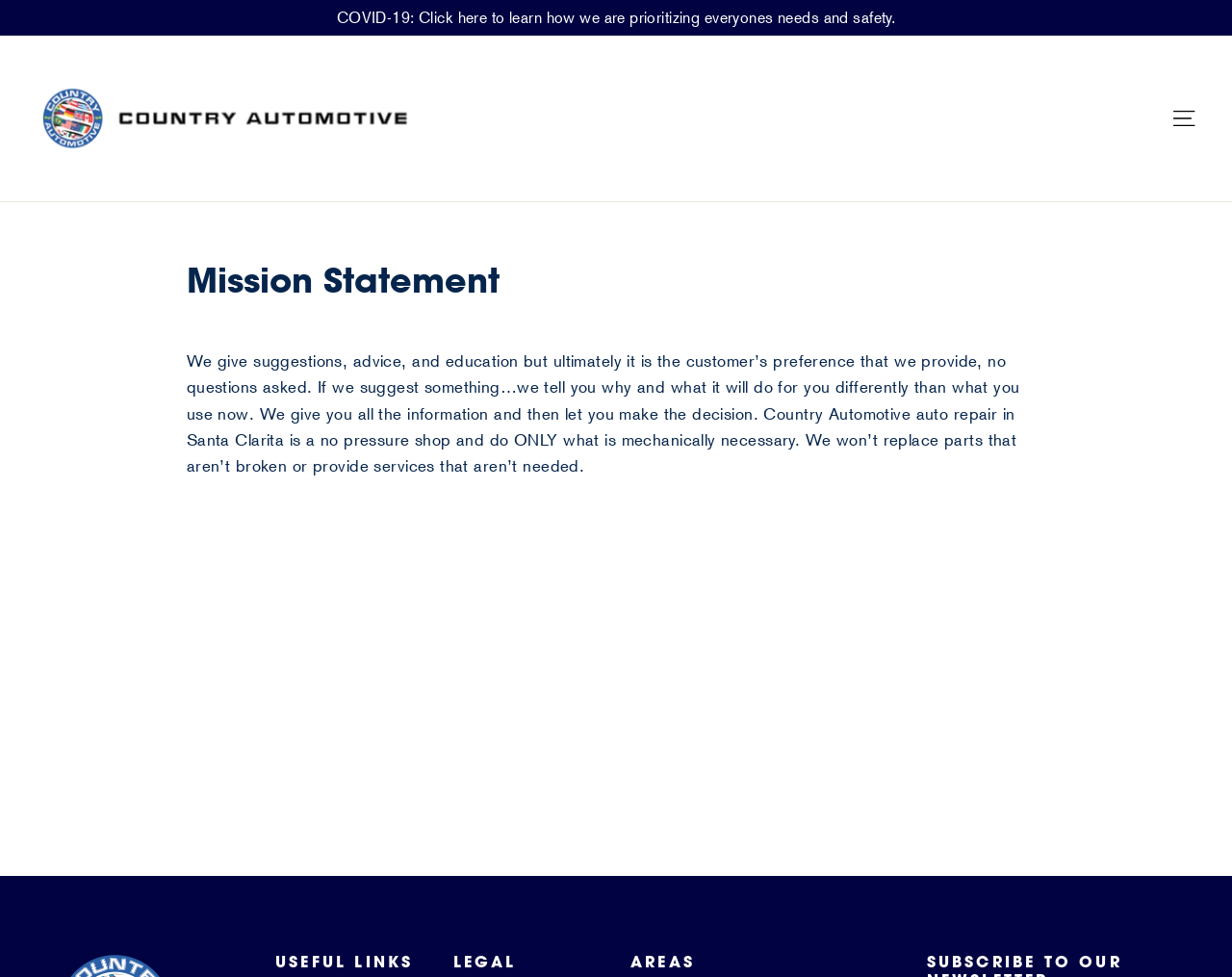Describe the webpage in detail, including text, images, and layout.

The webpage is about Country Automotive, an auto repair shop in Santa Clarita. At the top left corner, there is a link to skip to the content, and next to it, a link to learn about COVID-19 safety measures. The company's logo, "Country Automotive", is displayed prominently on the top left side, with a link to the homepage.

Below the logo, there is a main section that takes up most of the page. It starts with a header that contains the title "Mission Statement". Underneath, there is a paragraph that explains the company's approach to customer service, stating that they provide suggestions and education, but ultimately respect the customer's preferences. The text also highlights the shop's no-pressure policy and commitment to only performing necessary repairs.

At the bottom of the page, there are three columns of links labeled "USEFUL LINKS", "LEGAL", and "AREAS", respectively. These links are positioned near the bottom right corner of the page. On the top right side, there is a button to open the site navigation menu.